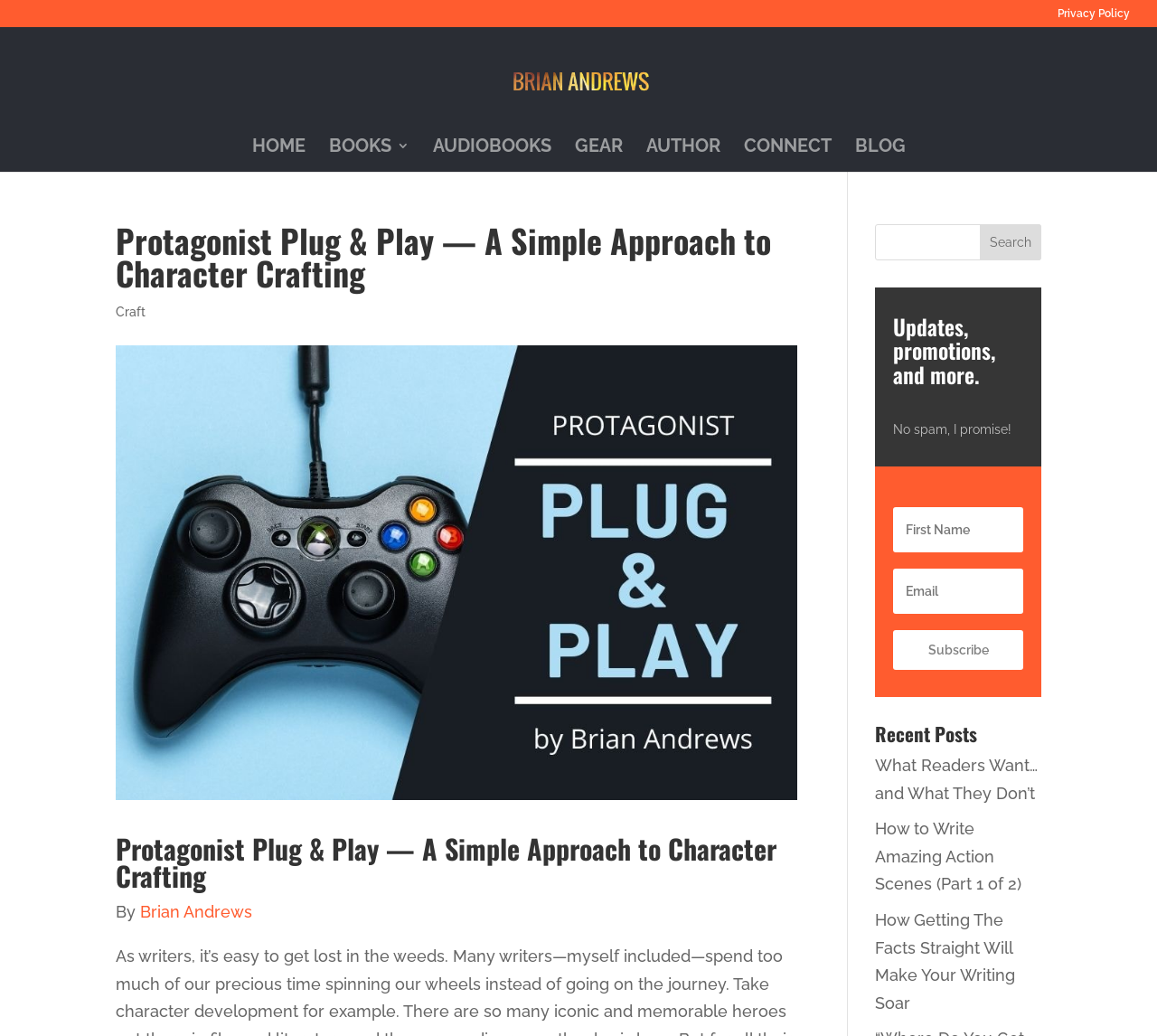Please identify the bounding box coordinates of the element's region that I should click in order to complete the following instruction: "Read the privacy policy". The bounding box coordinates consist of four float numbers between 0 and 1, i.e., [left, top, right, bottom].

[0.914, 0.008, 0.977, 0.026]